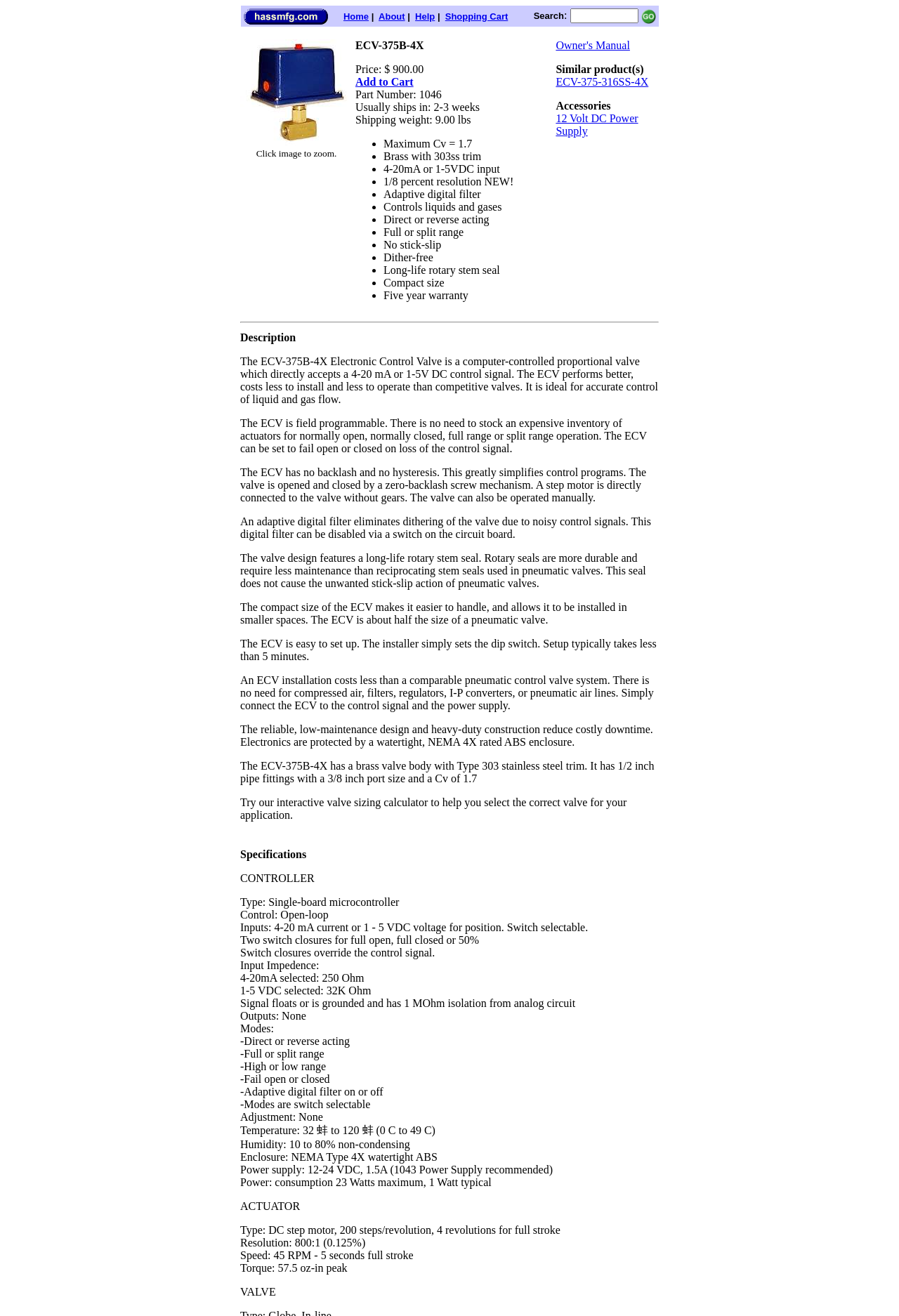Identify the coordinates of the bounding box for the element that must be clicked to accomplish the instruction: "Click to zoom in".

[0.267, 0.105, 0.392, 0.114]